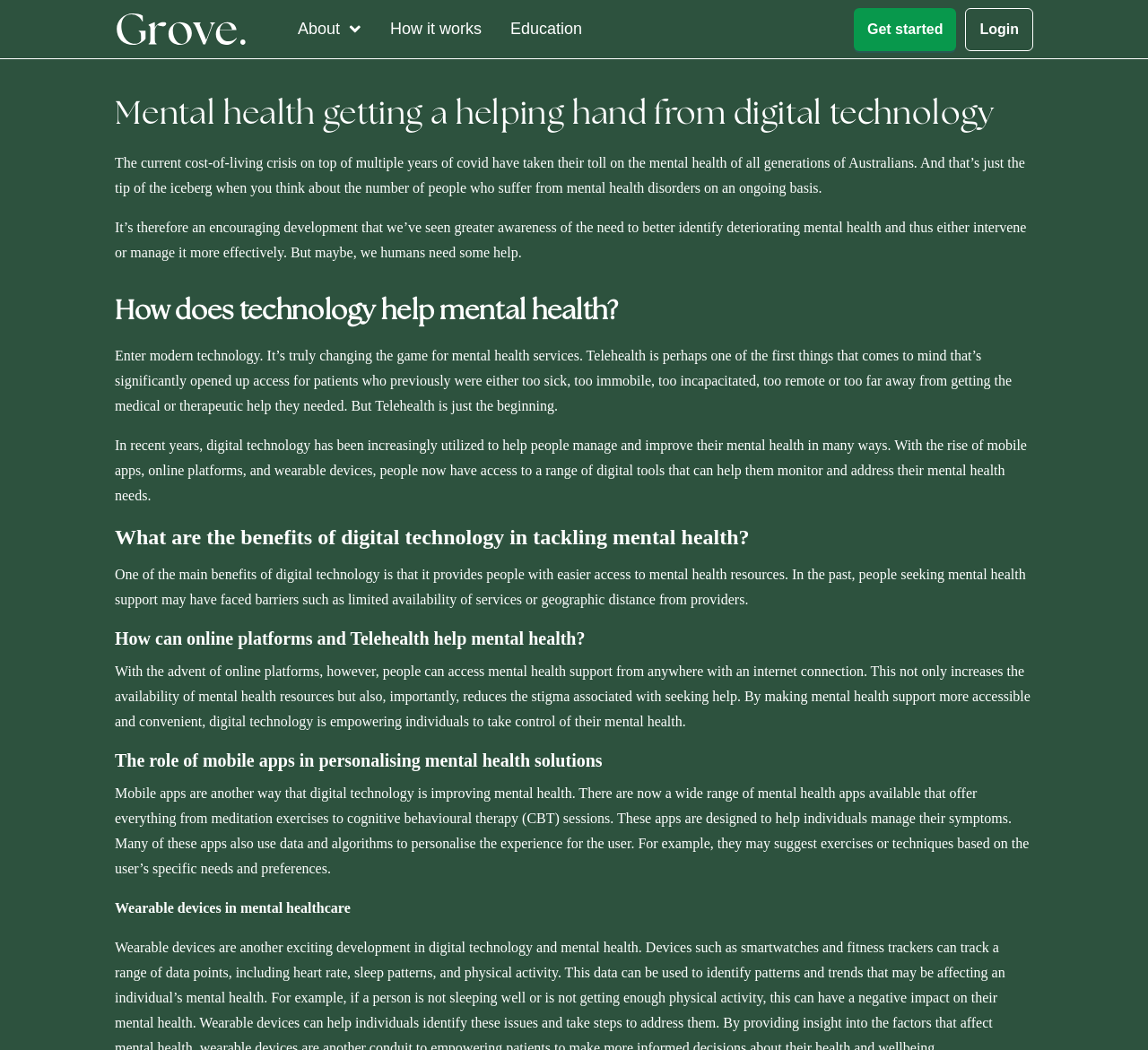What is the main topic of the webpage content?
Using the image, give a concise answer in the form of a single word or short phrase.

Mental health and technology